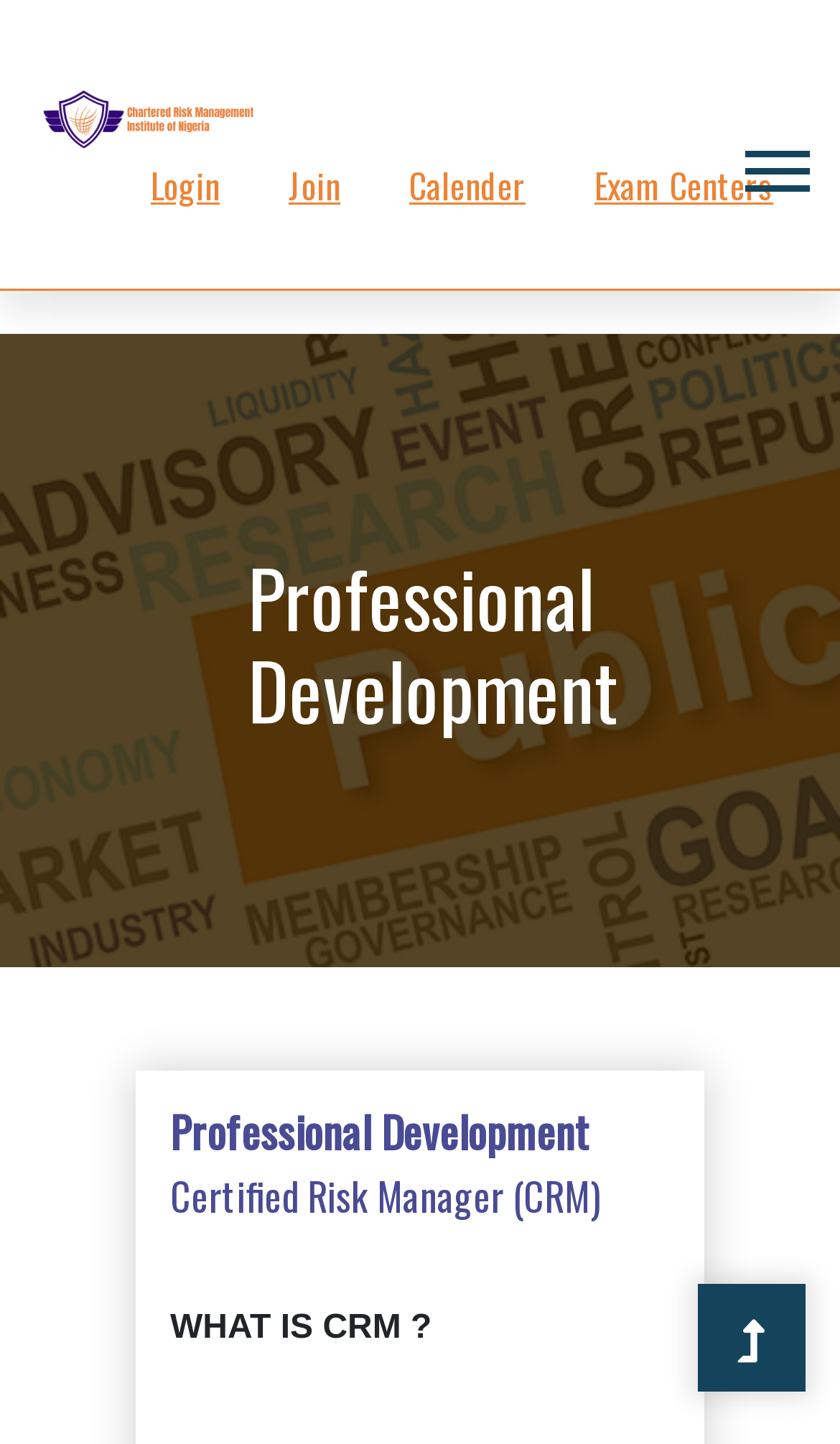Carefully examine the image and provide an in-depth answer to the question: What is the icon represented by ''?

The '' symbol is a Unicode character that represents a question mark, often used to indicate a help or information section on a webpage, which is consistent with its placement at the bottom of the webpage.